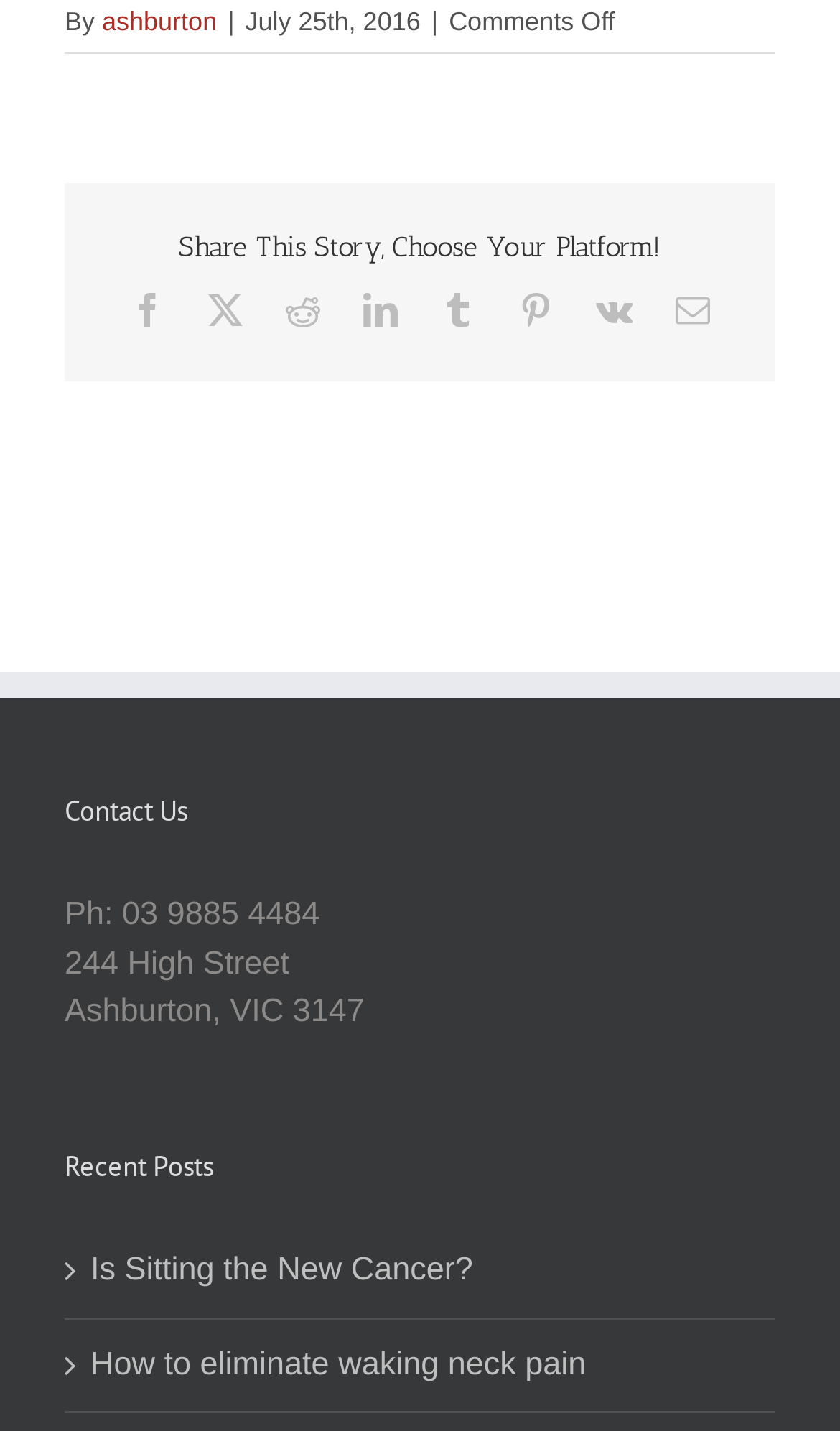How many recent posts are listed?
Provide an in-depth and detailed answer to the question.

The recent posts are listed under the heading 'Recent Posts' and they are 'Is Sitting the New Cancer?' and 'How to eliminate waking neck pain'. Counting these options, there are 2 recent posts listed.